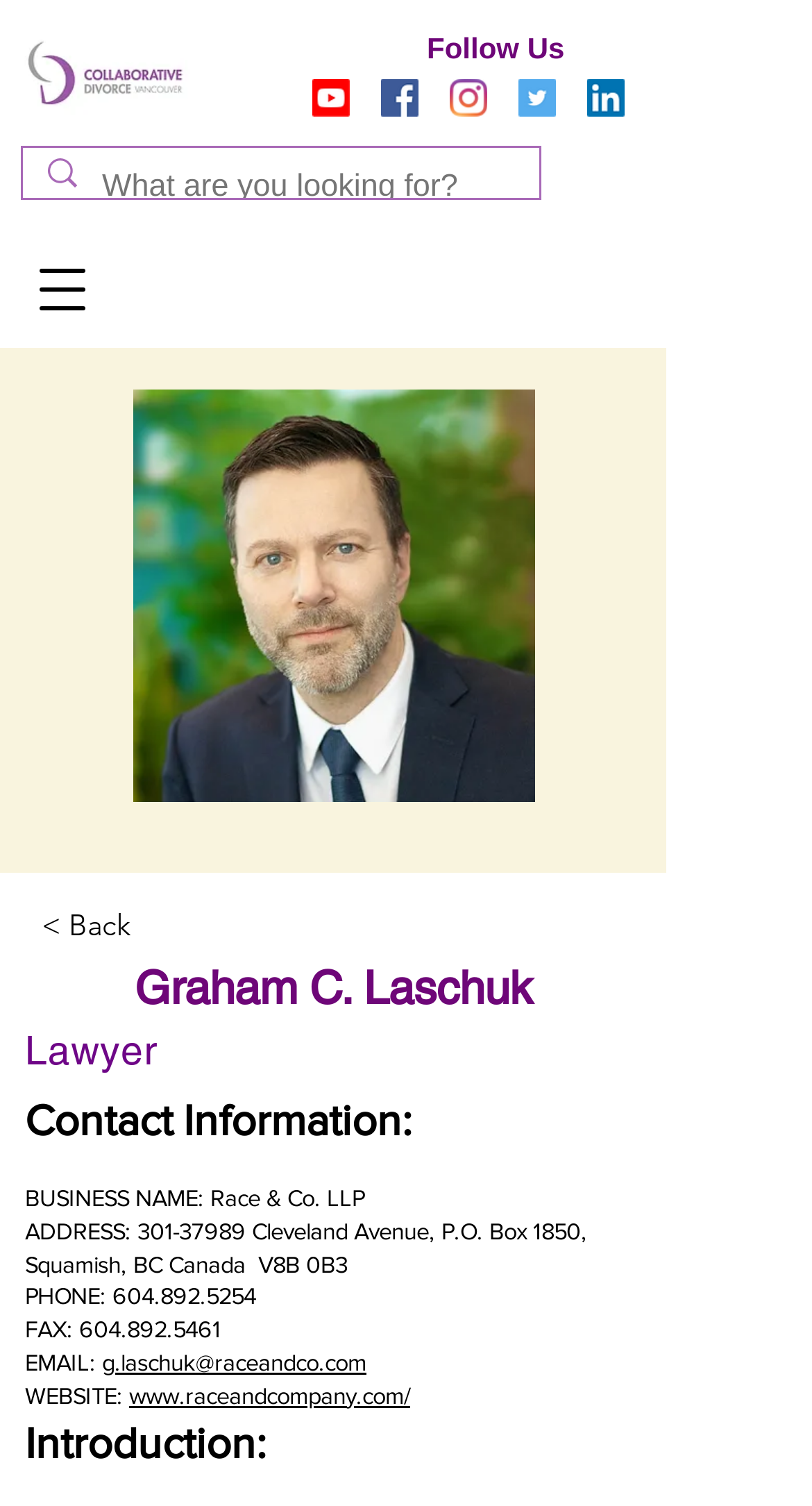Provide a one-word or one-phrase answer to the question:
What is the email address of the lawyer?

g.laschuk@raceandco.com